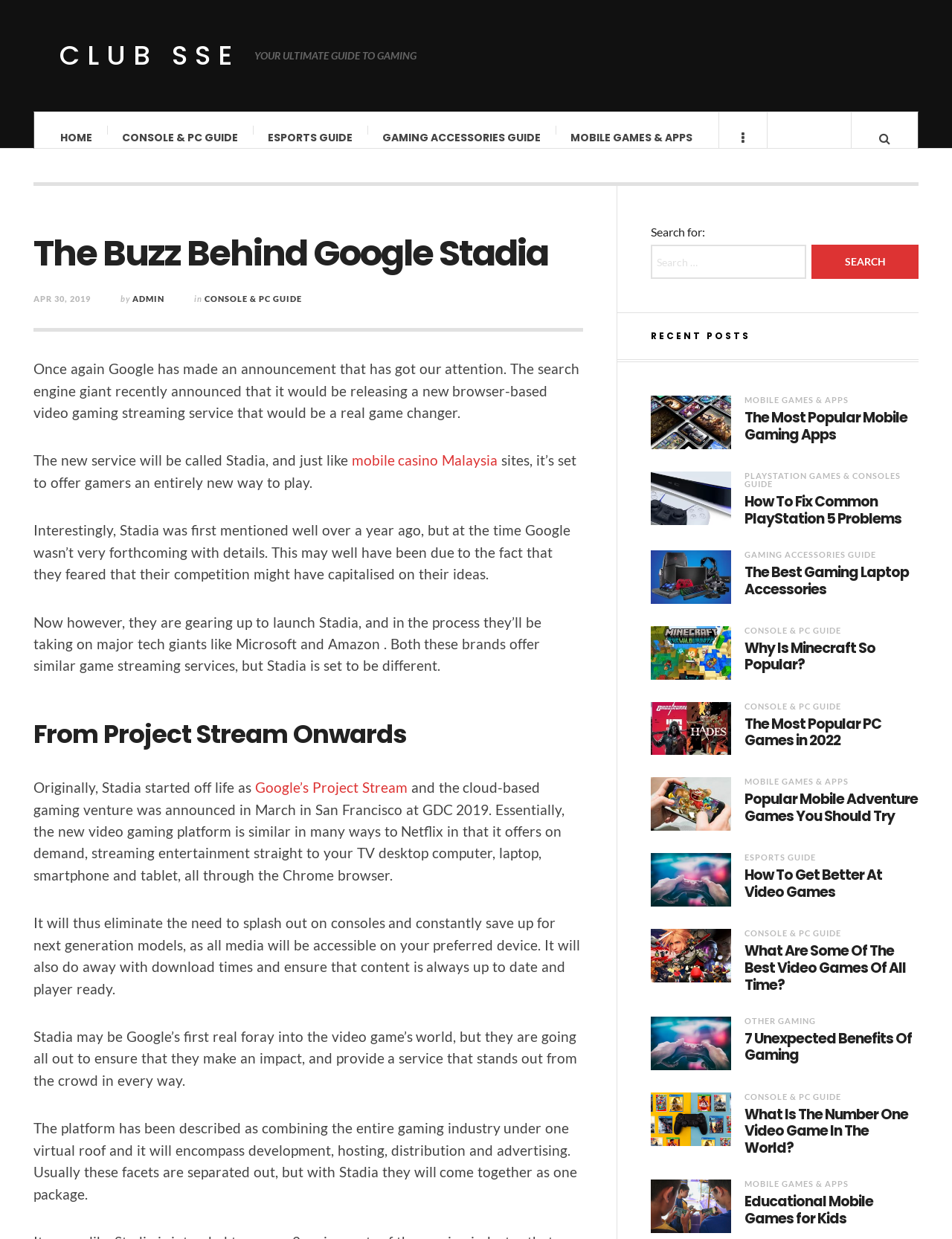Pinpoint the bounding box coordinates of the area that should be clicked to complete the following instruction: "Search for something". The coordinates must be given as four float numbers between 0 and 1, i.e., [left, top, right, bottom].

[0.852, 0.209, 0.965, 0.237]